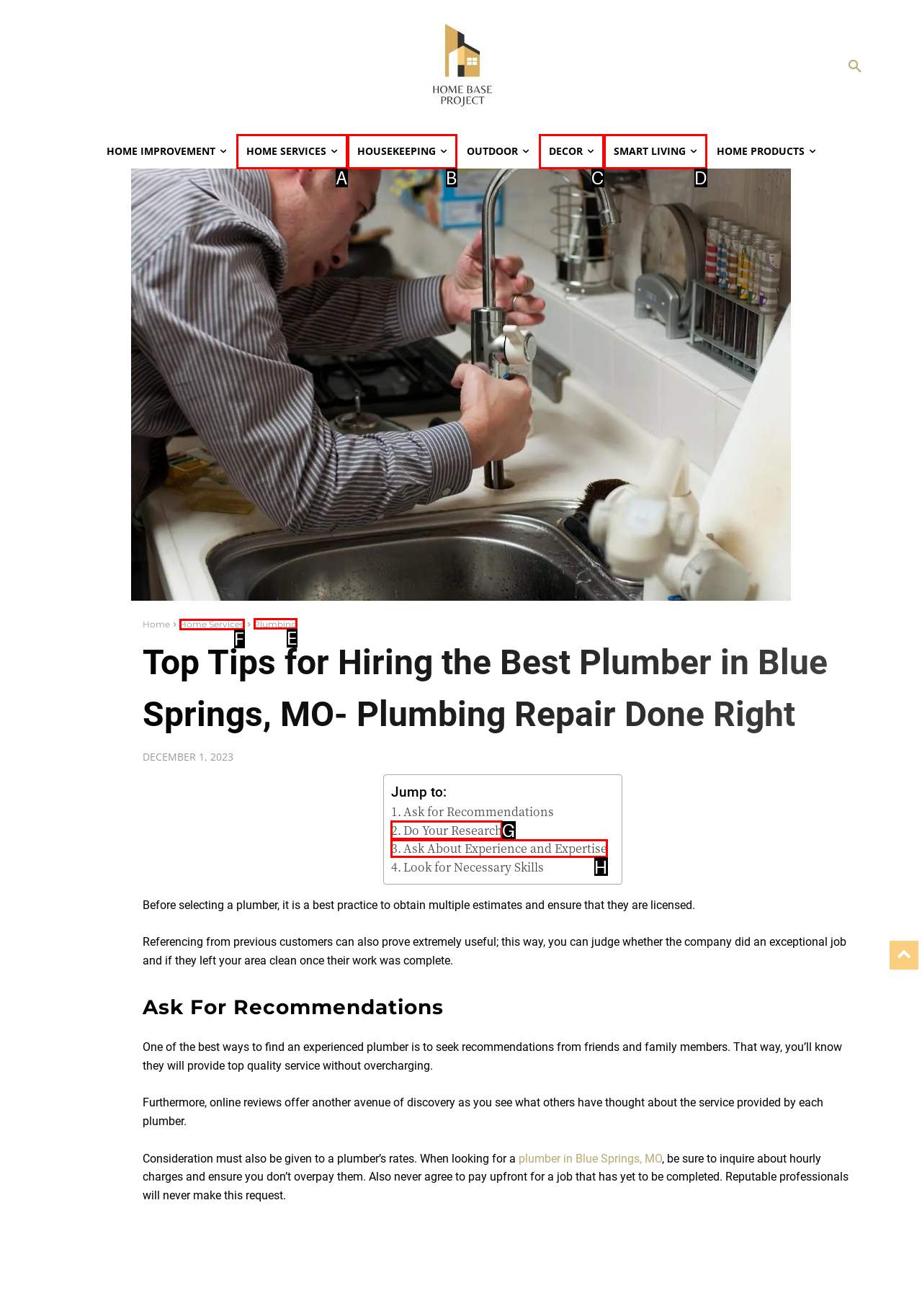Determine which HTML element should be clicked for this task: Read more about 'Plumbing'
Provide the option's letter from the available choices.

E